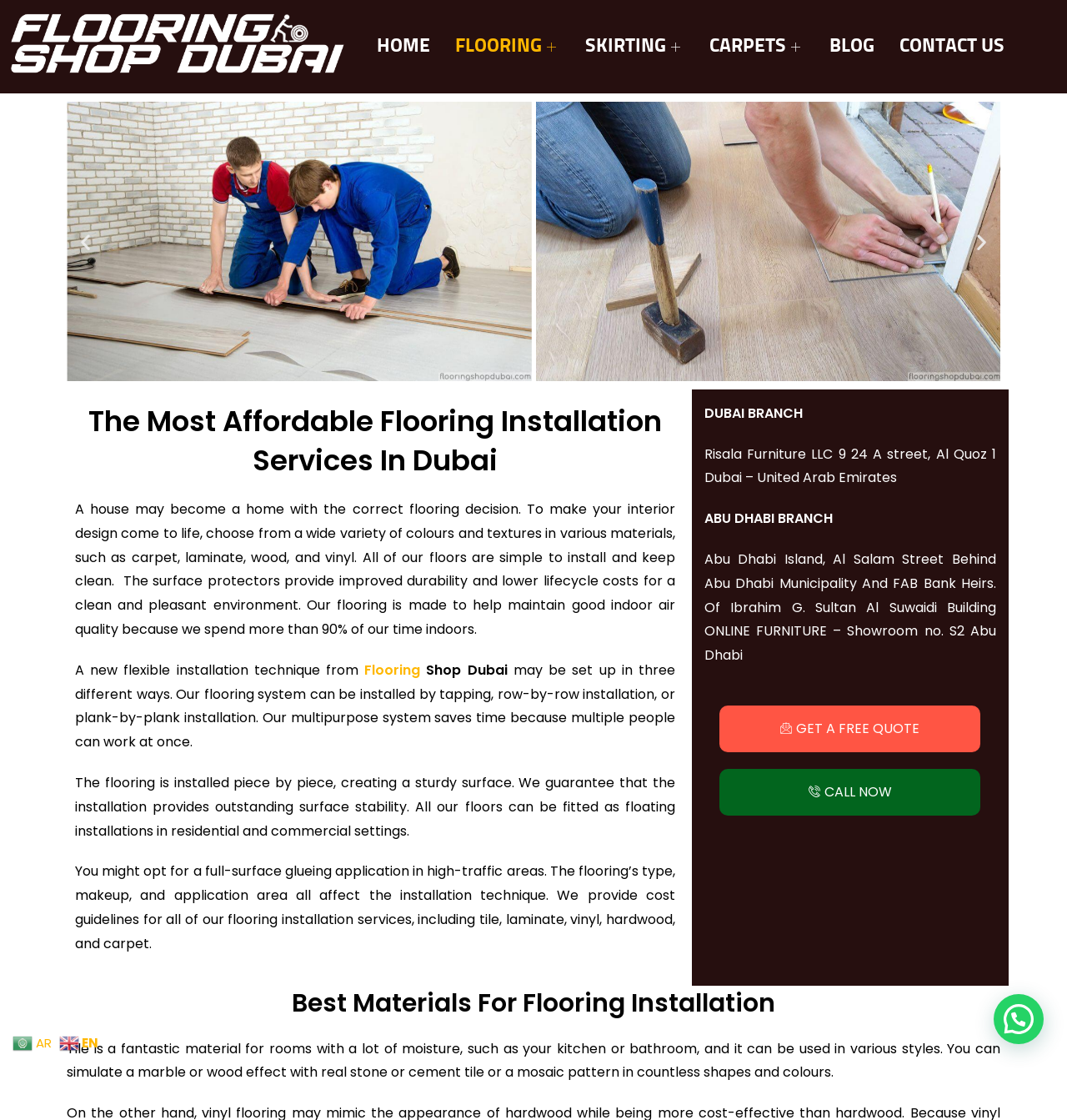Based on the visual content of the image, answer the question thoroughly: What is the material suitable for rooms with a lot of moisture?

I found this information in the section 'Best Materials For Flooring Installation', where it says 'Tile is a fantastic material for rooms with a lot of moisture, such as your kitchen or bathroom'.